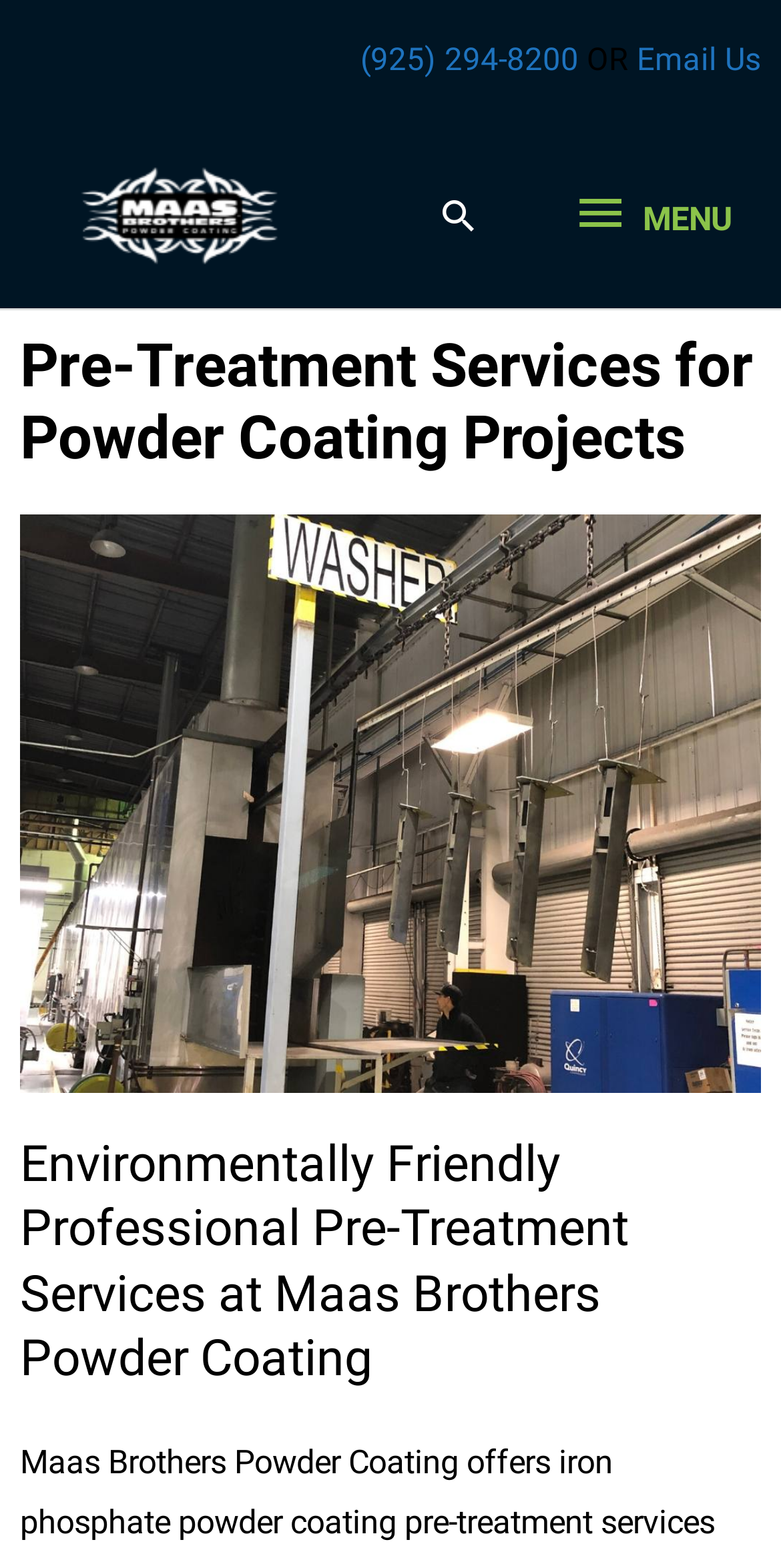What is the phone number on the top right?
Using the image, give a concise answer in the form of a single word or short phrase.

(925) 294-8200